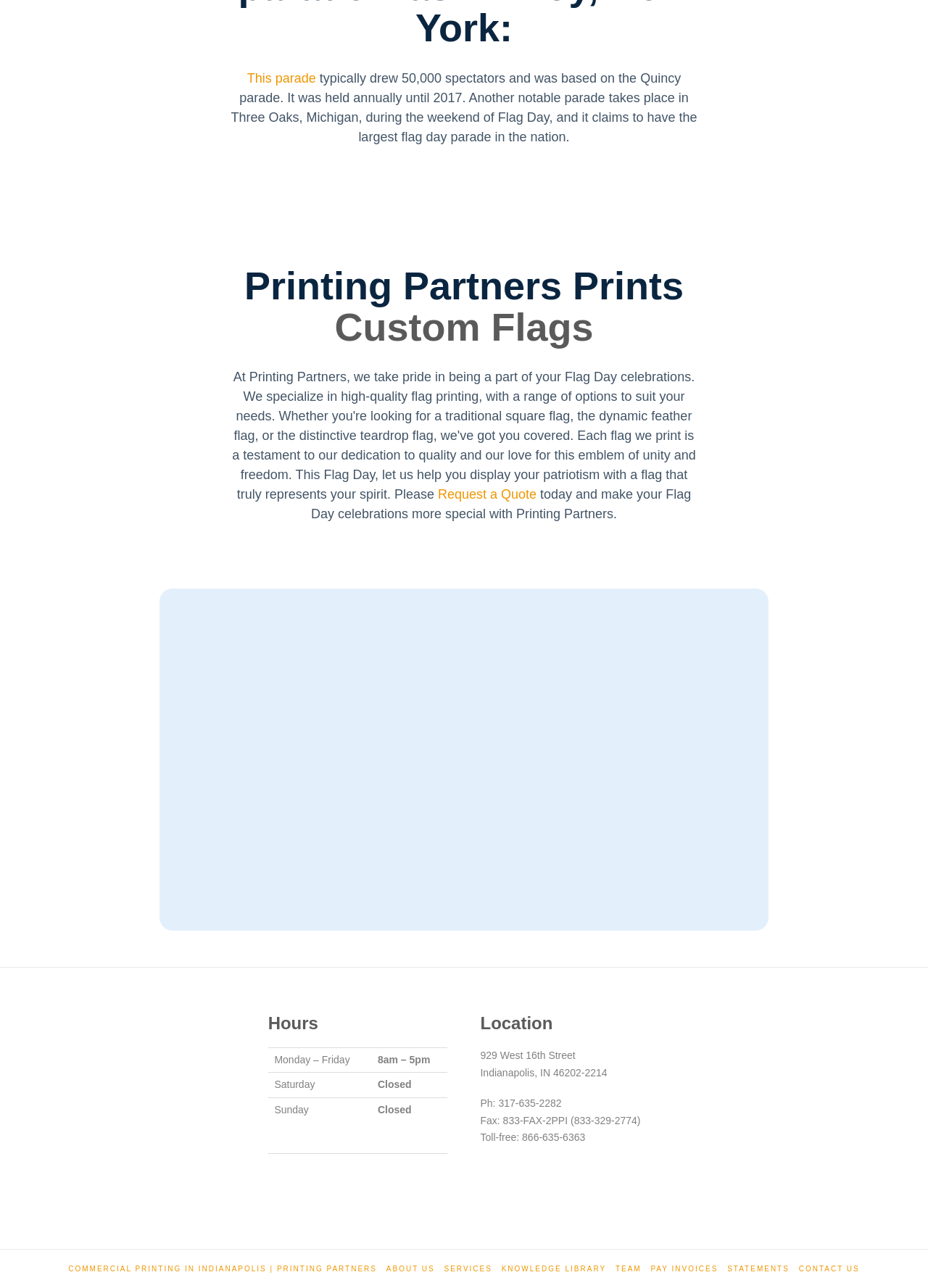Please locate the bounding box coordinates of the element's region that needs to be clicked to follow the instruction: "View the 'Hours' section". The bounding box coordinates should be provided as four float numbers between 0 and 1, i.e., [left, top, right, bottom].

[0.289, 0.787, 0.482, 0.802]